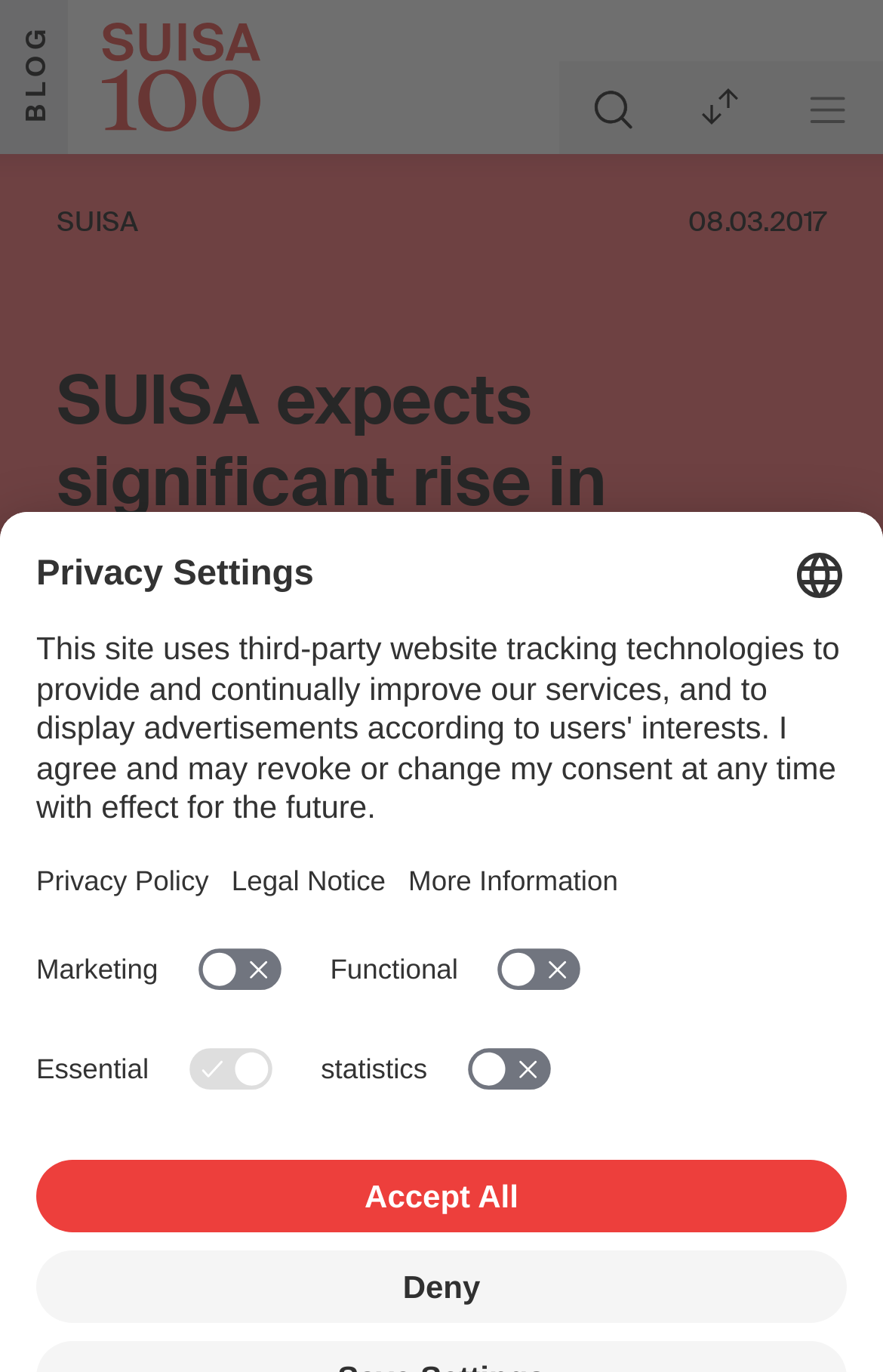Find the bounding box coordinates for the area that should be clicked to accomplish the instruction: "Click the Toggle navigation button".

[0.875, 0.048, 1.0, 0.112]